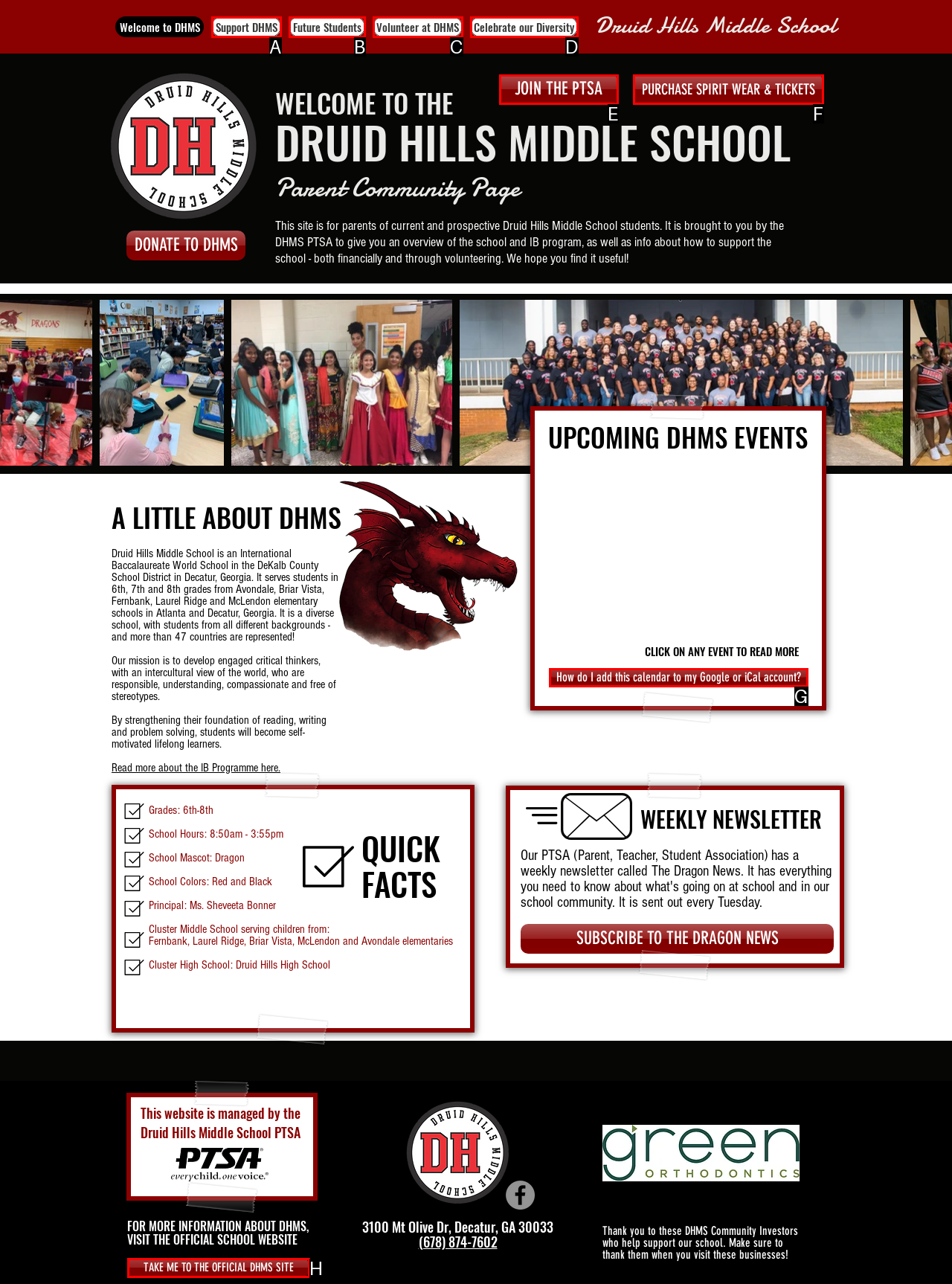Identify the correct HTML element to click for the task: Visit the official DHMS site. Provide the letter of your choice.

H